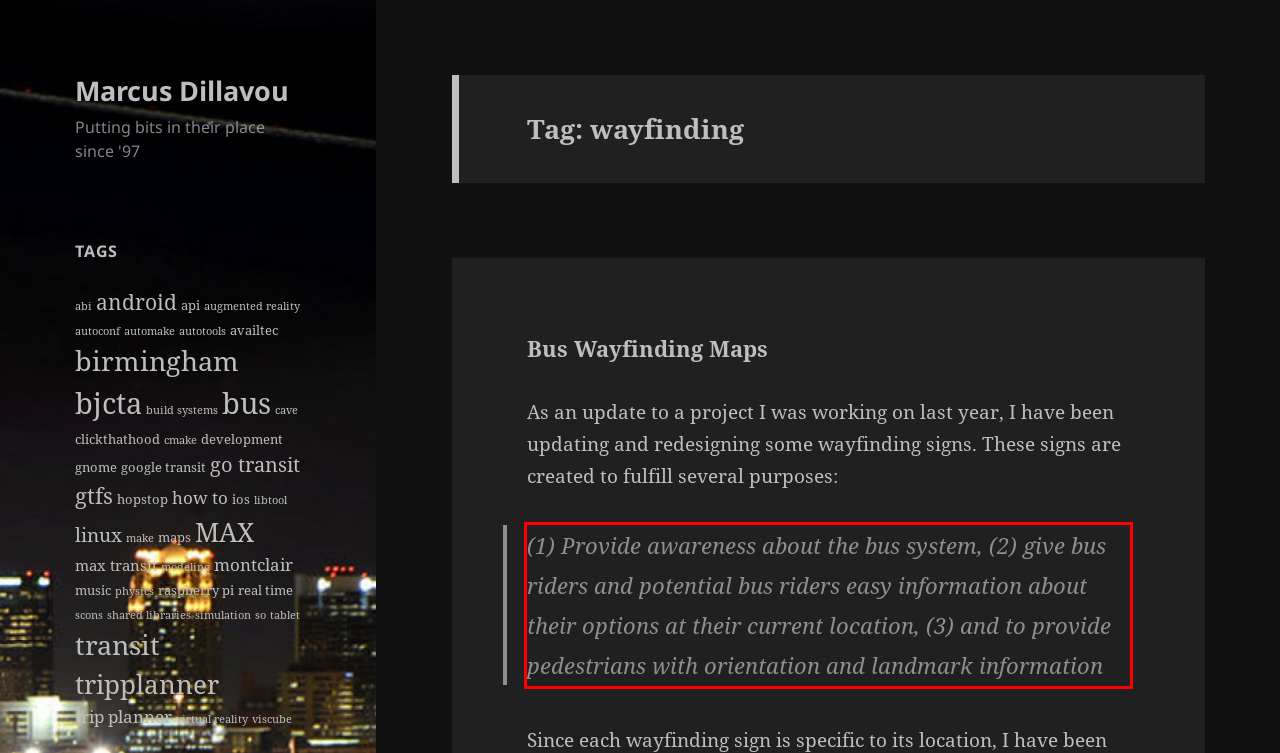You have a screenshot of a webpage with a UI element highlighted by a red bounding box. Use OCR to obtain the text within this highlighted area.

(1) Provide awareness about the bus system, (2) give bus riders and potential bus riders easy information about their options at their current location, (3) and to provide pedestrians with orientation and landmark information